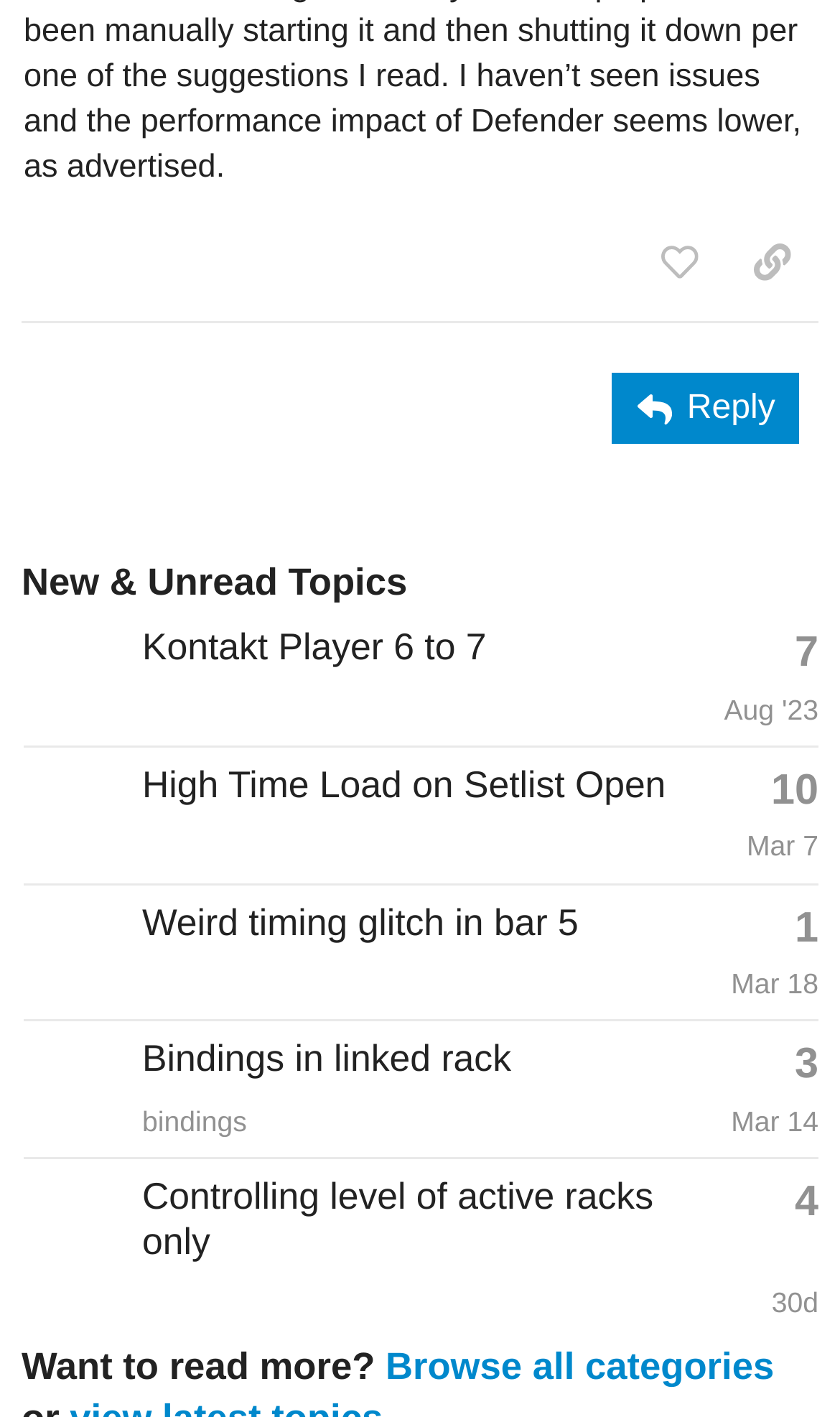What is the purpose of the 'Reply' button?
Look at the image and answer the question using a single word or phrase.

To respond to a post